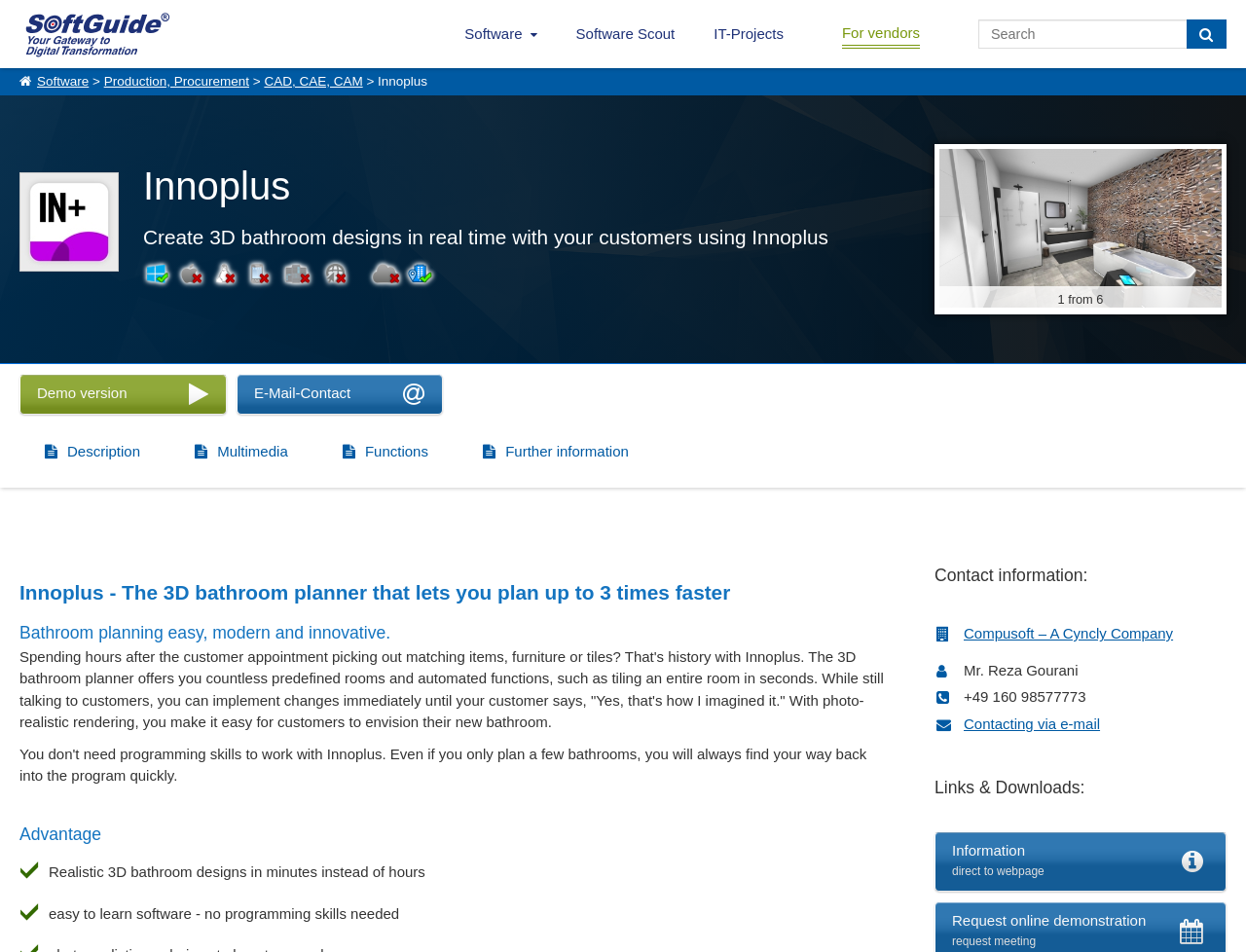Identify the bounding box coordinates of the clickable region required to complete the instruction: "Download demo version". The coordinates should be given as four float numbers within the range of 0 and 1, i.e., [left, top, right, bottom].

[0.016, 0.393, 0.181, 0.434]